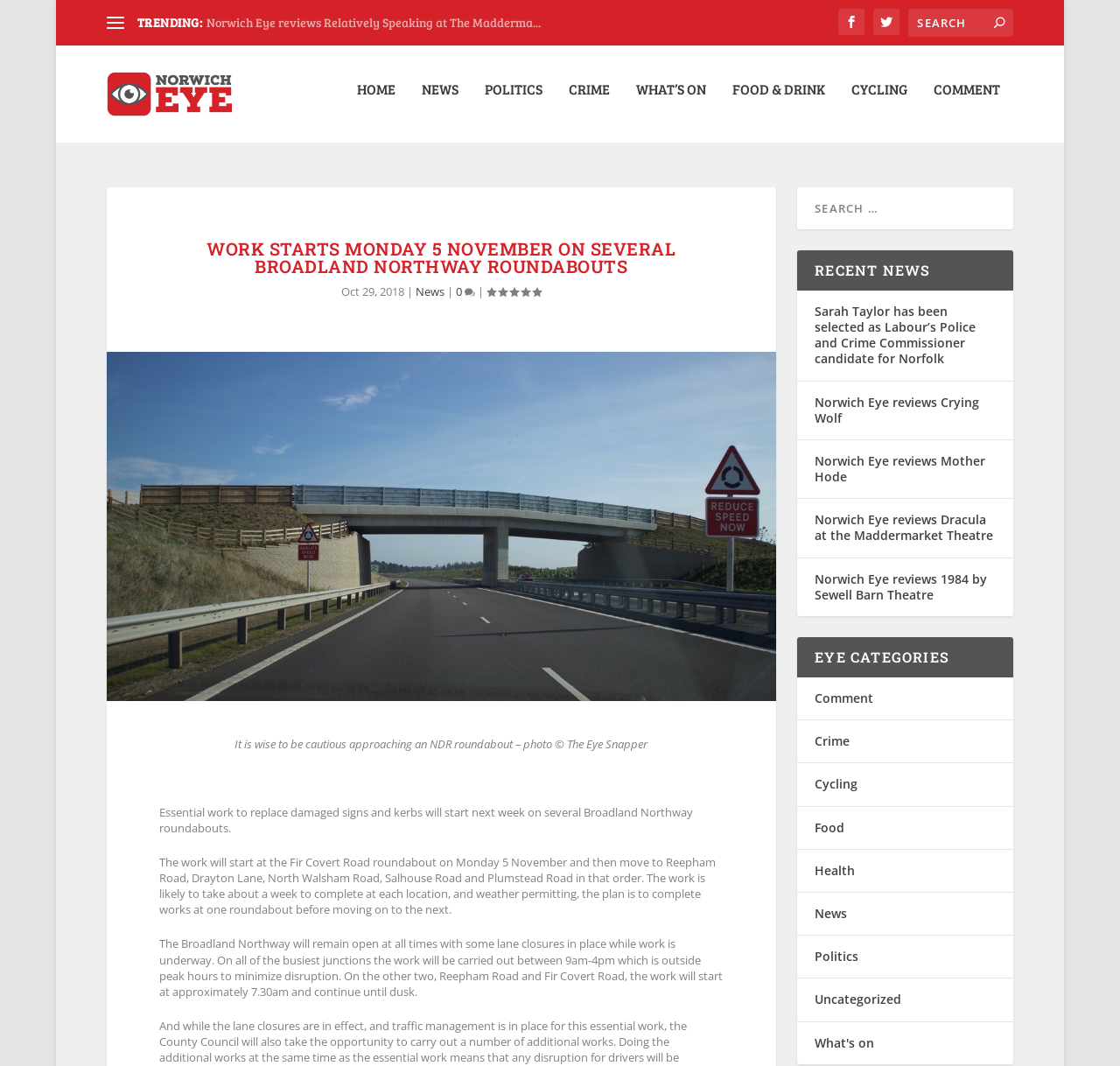Find the bounding box coordinates for the area that must be clicked to perform this action: "View recent news".

[0.712, 0.225, 0.905, 0.263]